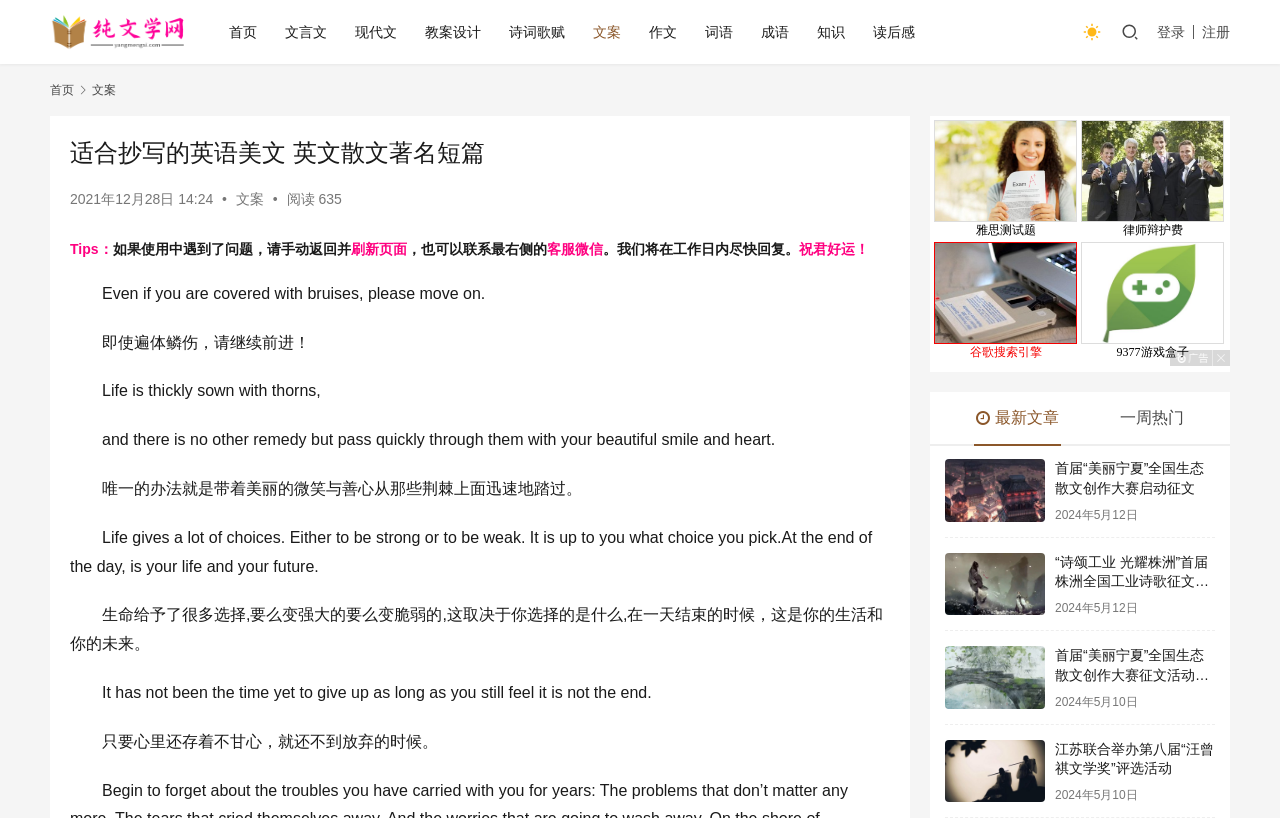Based on the provided description, "“诗颂工业 光耀株洲”首届株洲全国工业诗歌征文大赛采风", find the bounding box of the corresponding UI element in the screenshot.

[0.824, 0.677, 0.945, 0.744]